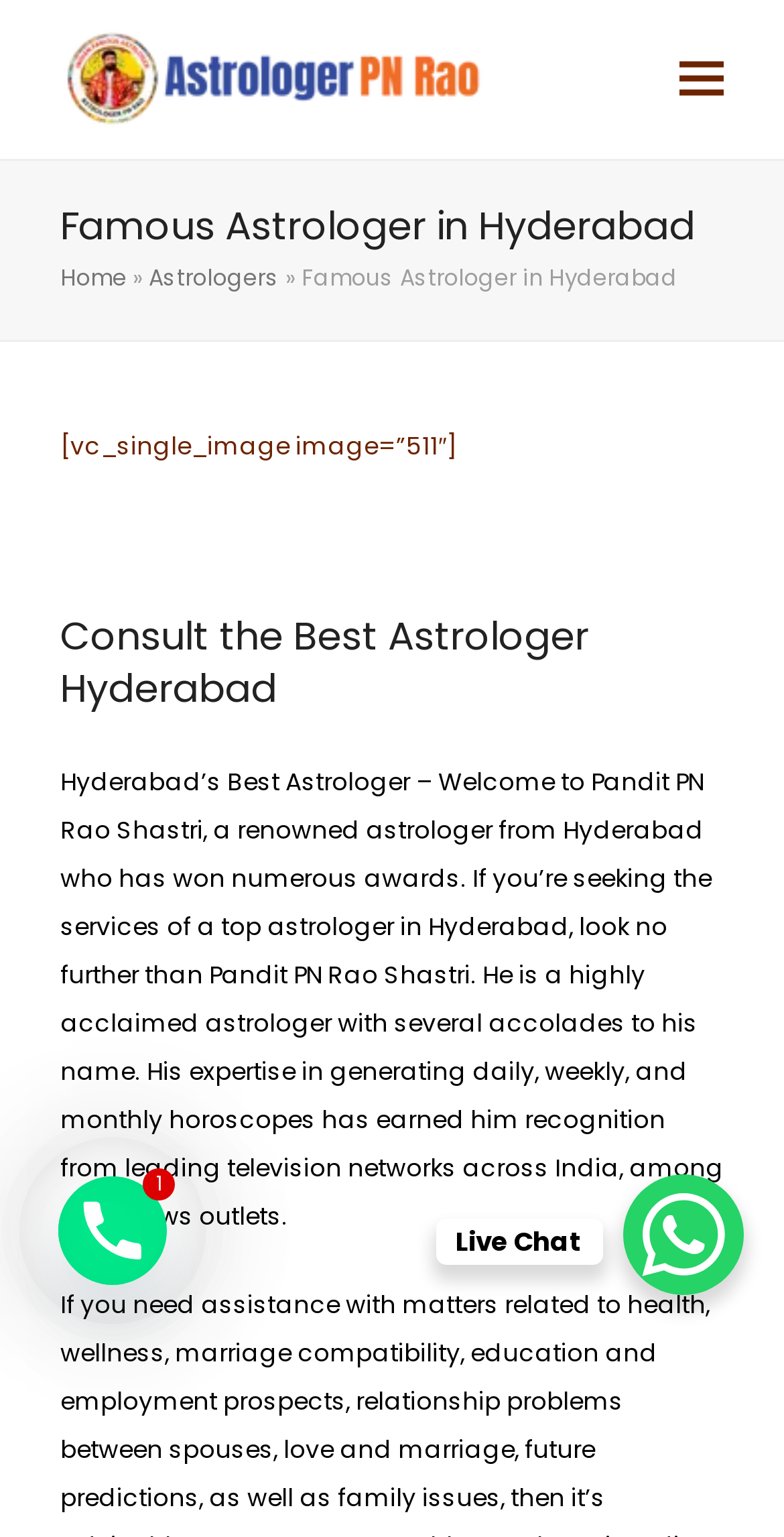Can you look at the image and give a comprehensive answer to the question:
What is the astrologer's area of expertise?

The astrologer's area of expertise can be inferred from the StaticText element which mentions that the astrologer has expertise in generating daily, weekly, and monthly horoscopes, which has earned him recognition from leading television networks across India.